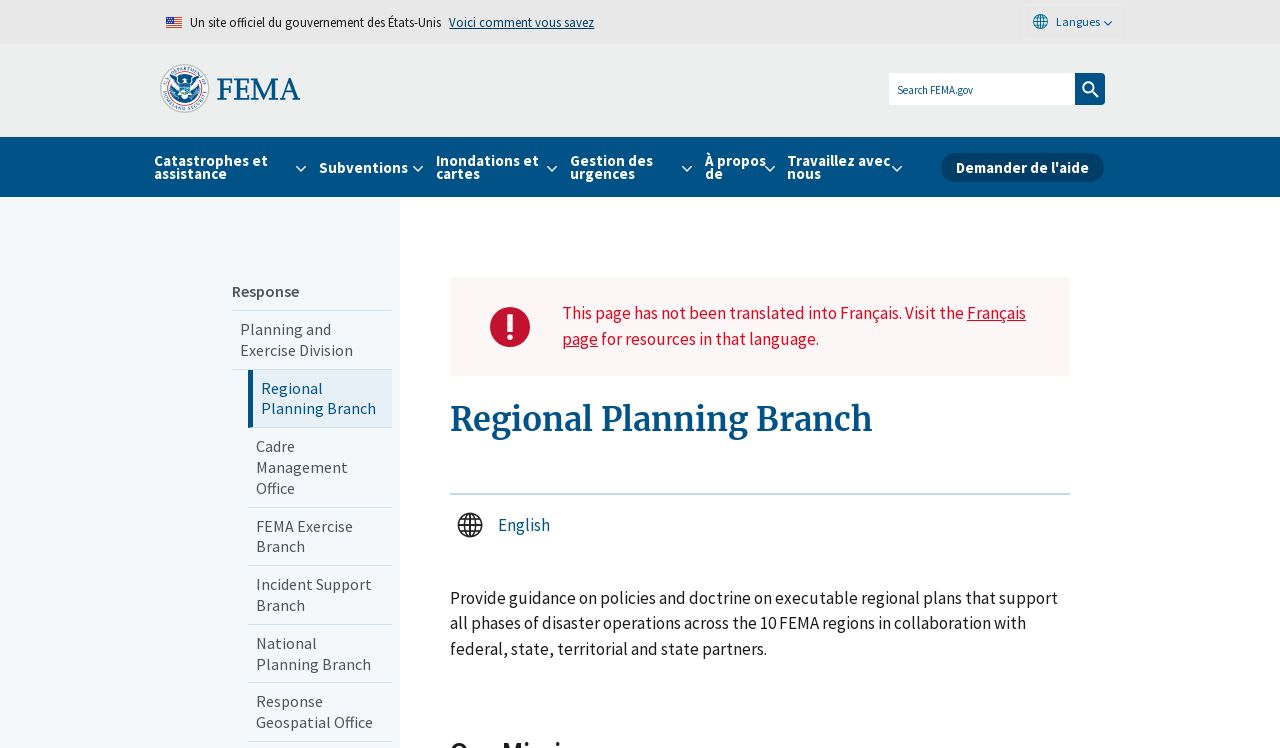Could you indicate the bounding box coordinates of the region to click in order to complete this instruction: "contact us through phone number".

None